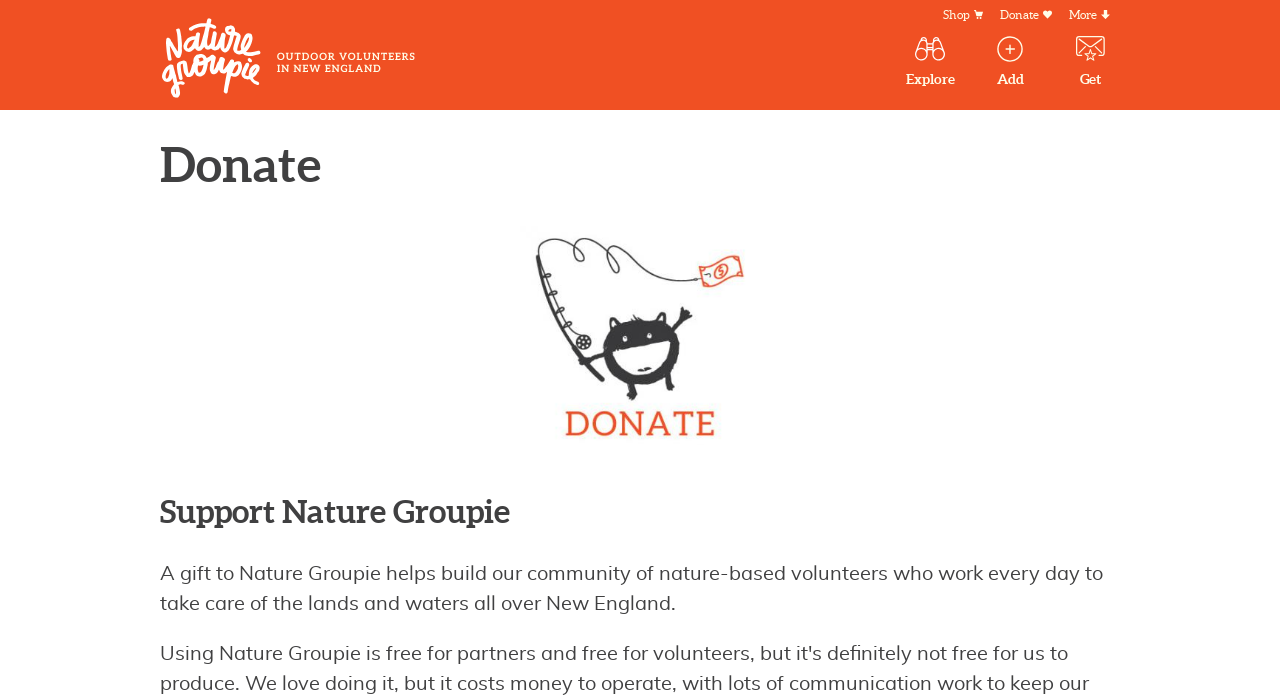What can you do on this webpage?
With the help of the image, please provide a detailed response to the question.

I determined the answer by looking at the navigation menu and the heading element with the text 'Donate' which suggests that one of the primary actions that can be taken on this webpage is to make a donation.